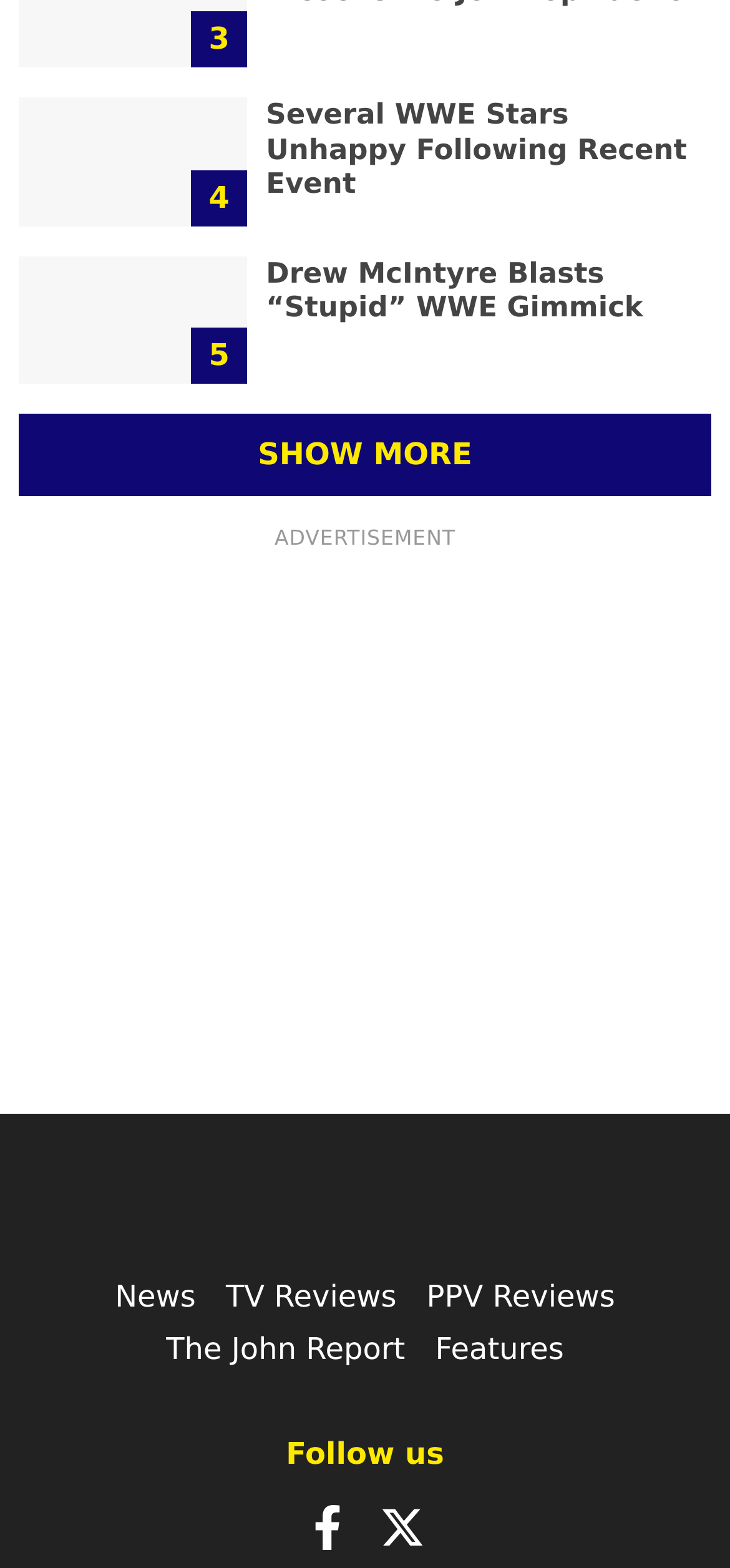Determine the coordinates of the bounding box that should be clicked to complete the instruction: "Click on the 'SHOW MORE' button". The coordinates should be represented by four float numbers between 0 and 1: [left, top, right, bottom].

[0.026, 0.264, 0.974, 0.317]